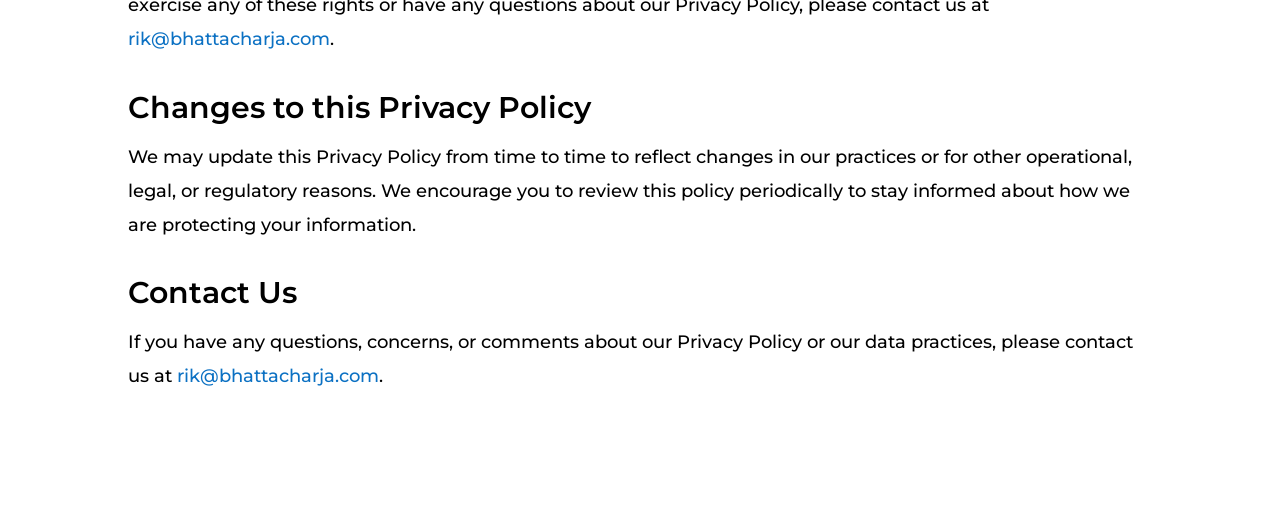What is the topic of the section above the 'Changes to this Privacy Policy' heading?
Examine the image and provide an in-depth answer to the question.

I couldn't find any information about the topic of the section above the 'Changes to this Privacy Policy' heading because there is no text or other elements that provide context about the topic. The heading element with an empty string is above the 'Changes to this Privacy Policy' heading, but it doesn't provide any information about the topic.